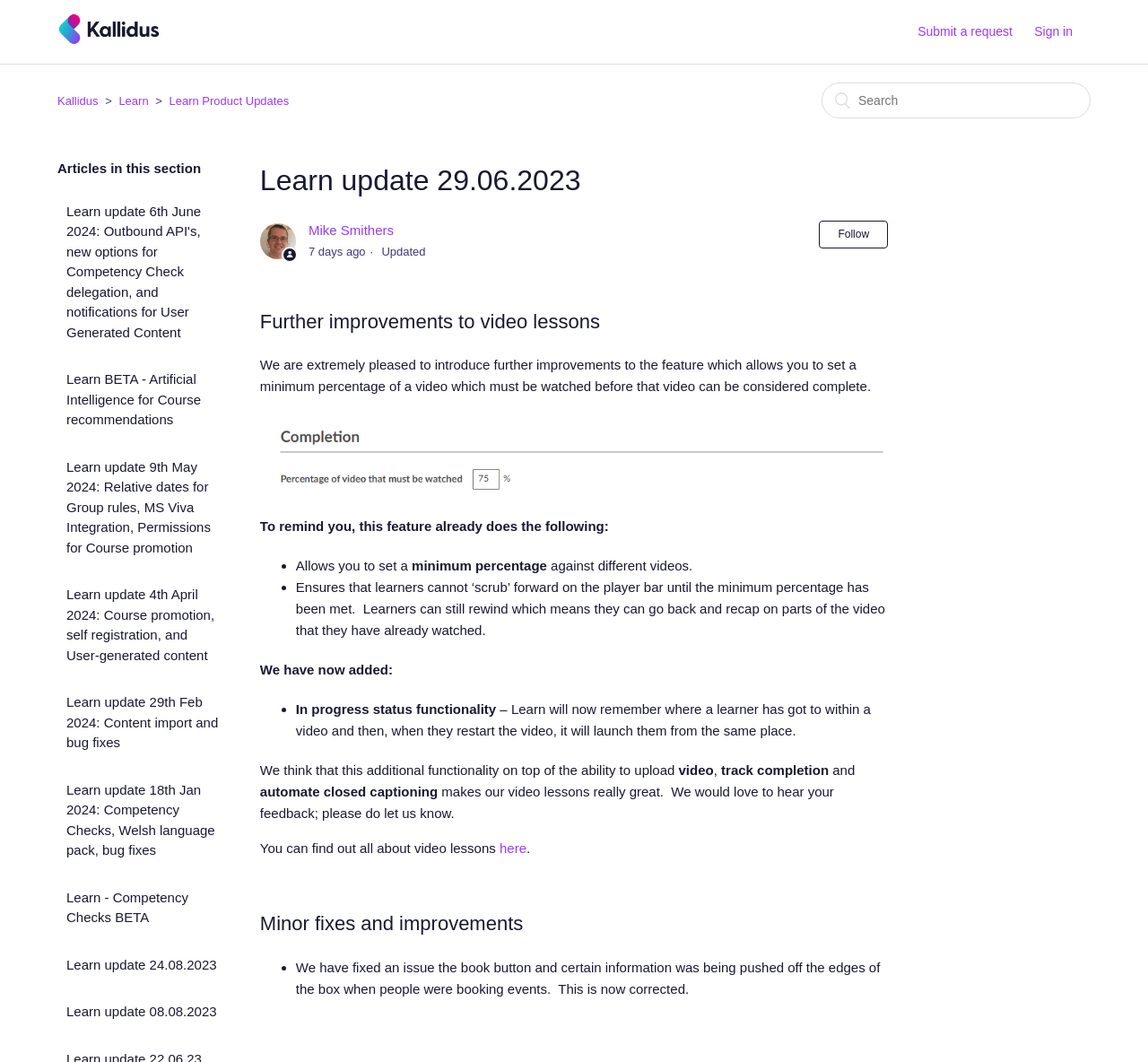Determine the bounding box coordinates for the area that should be clicked to carry out the following instruction: "Search for something".

[0.716, 0.078, 0.95, 0.111]